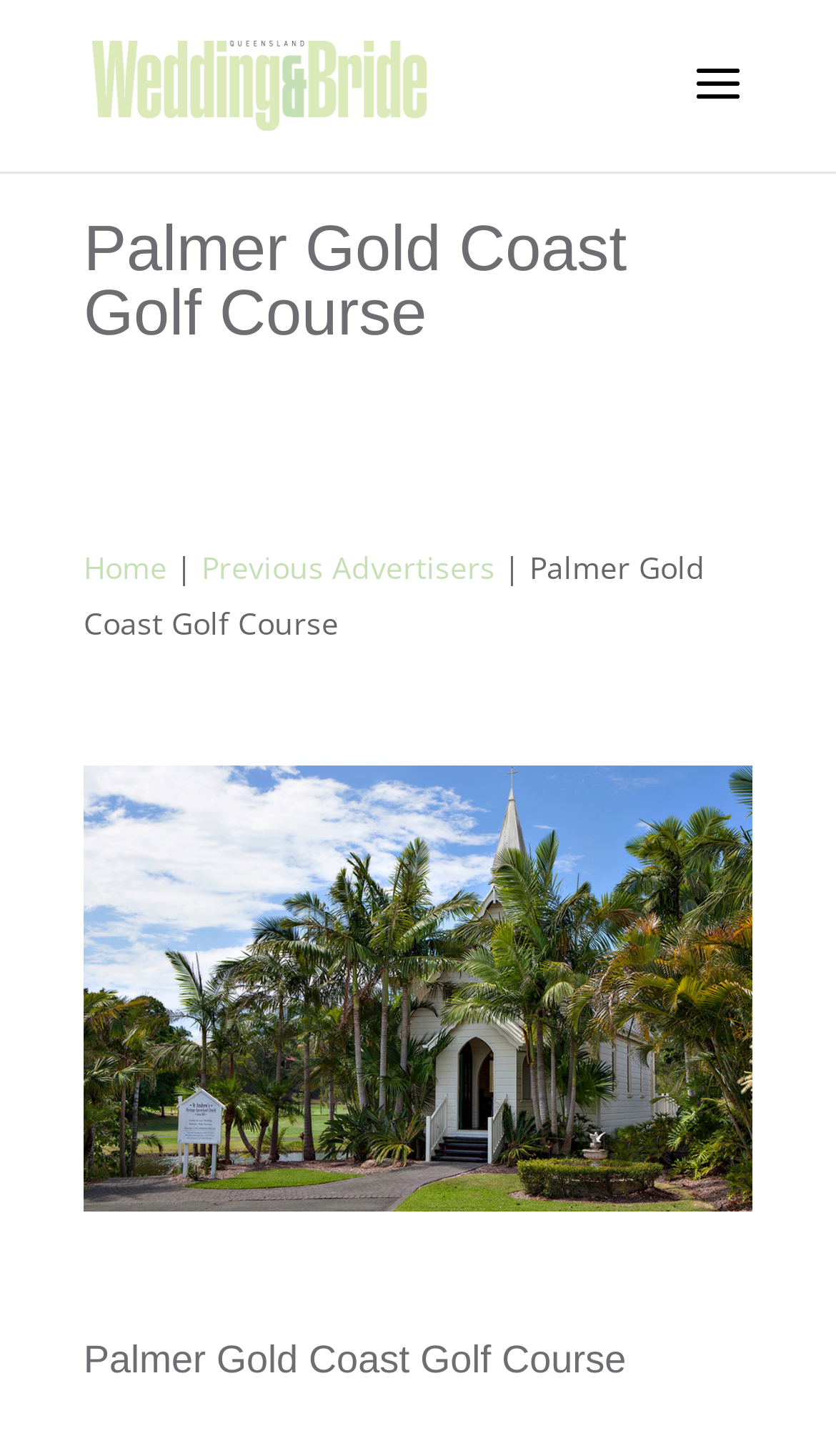Please study the image and answer the question comprehensively:
What is the purpose of the webpage?

Based on the content of the webpage, it appears to be providing information about the Palmer Gold Coast Golf Course, which is likely a popular wedding venue. The webpage may be part of a magazine's website that focuses on weddings and brides.